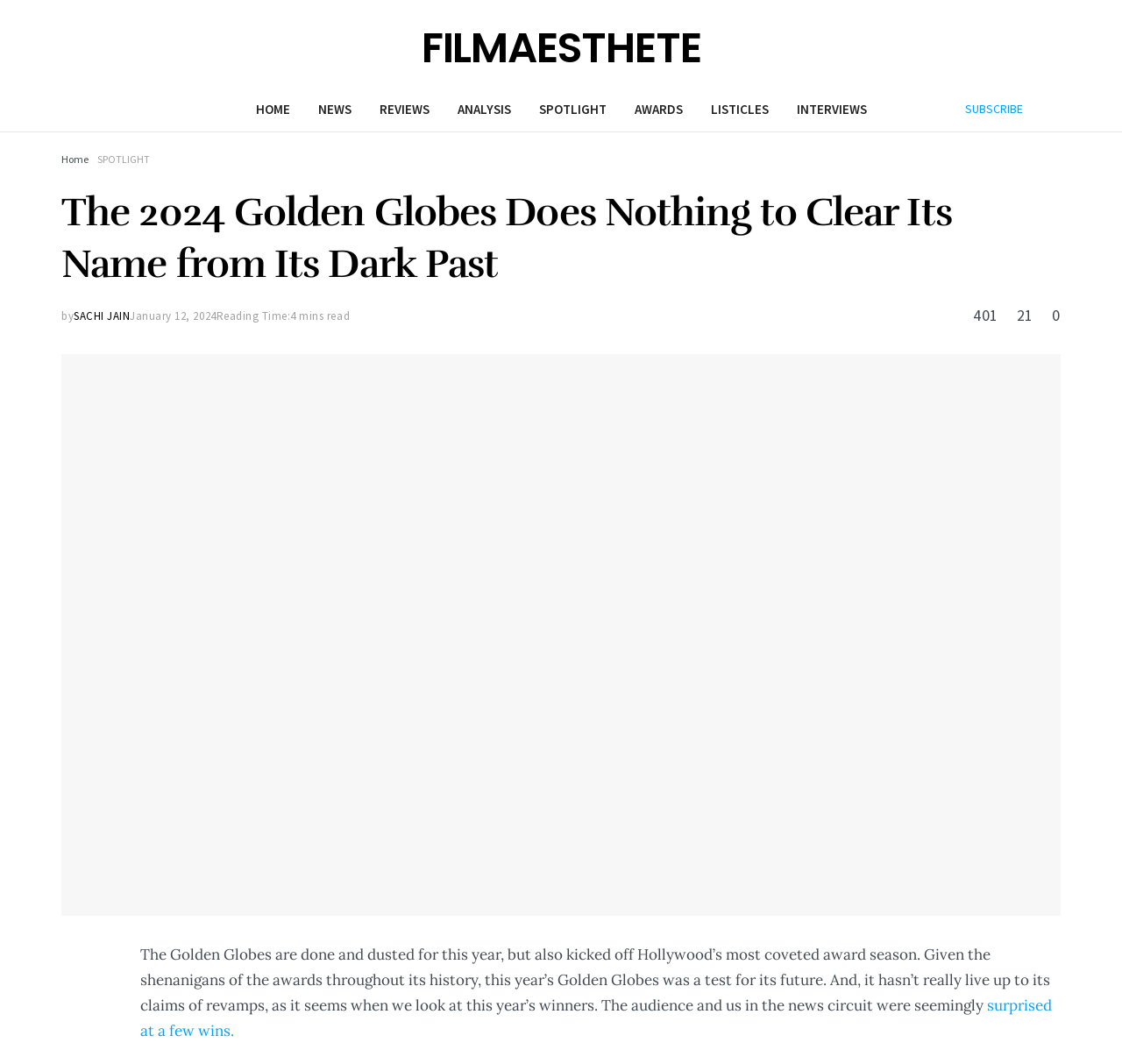Identify the headline of the webpage and generate its text content.

The 2024 Golden Globes Does Nothing to Clear Its Name from Its Dark Past